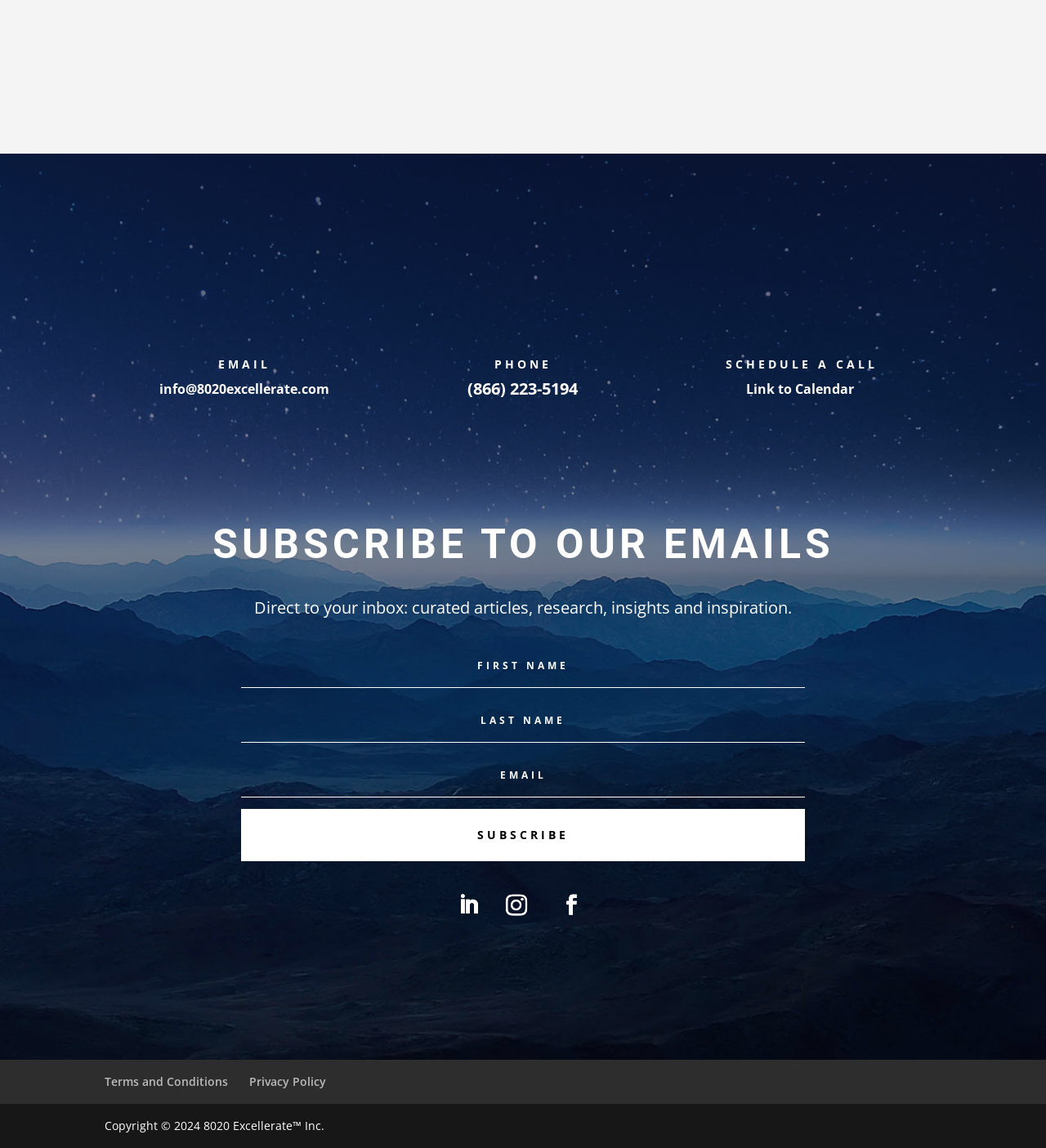What is the phone number to call?
Use the image to give a comprehensive and detailed response to the question.

The phone number can be found in the section with the heading 'PHONE', which is located near the top of the page. The static text '(866) 223-5194' is provided as a means of contact.